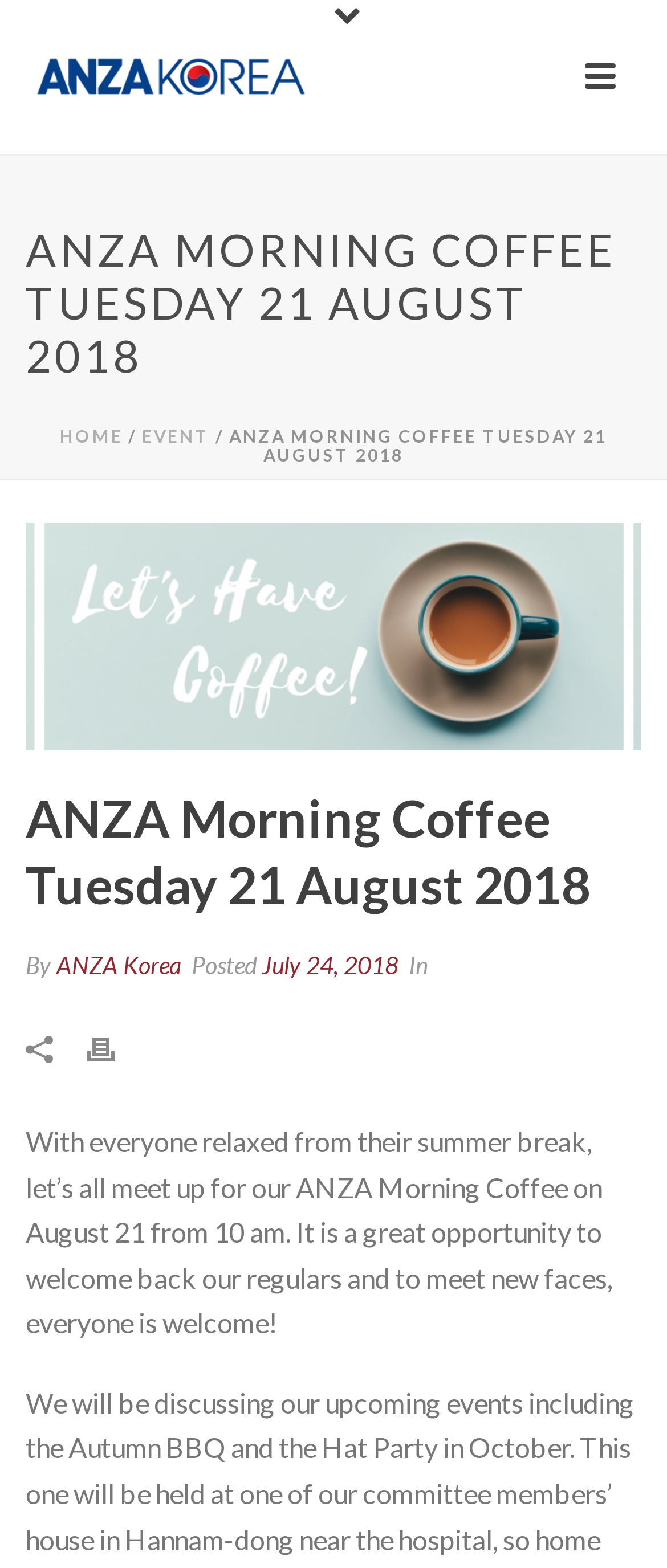Based on the element description "ANZA Korea", predict the bounding box coordinates of the UI element.

[0.085, 0.606, 0.272, 0.625]